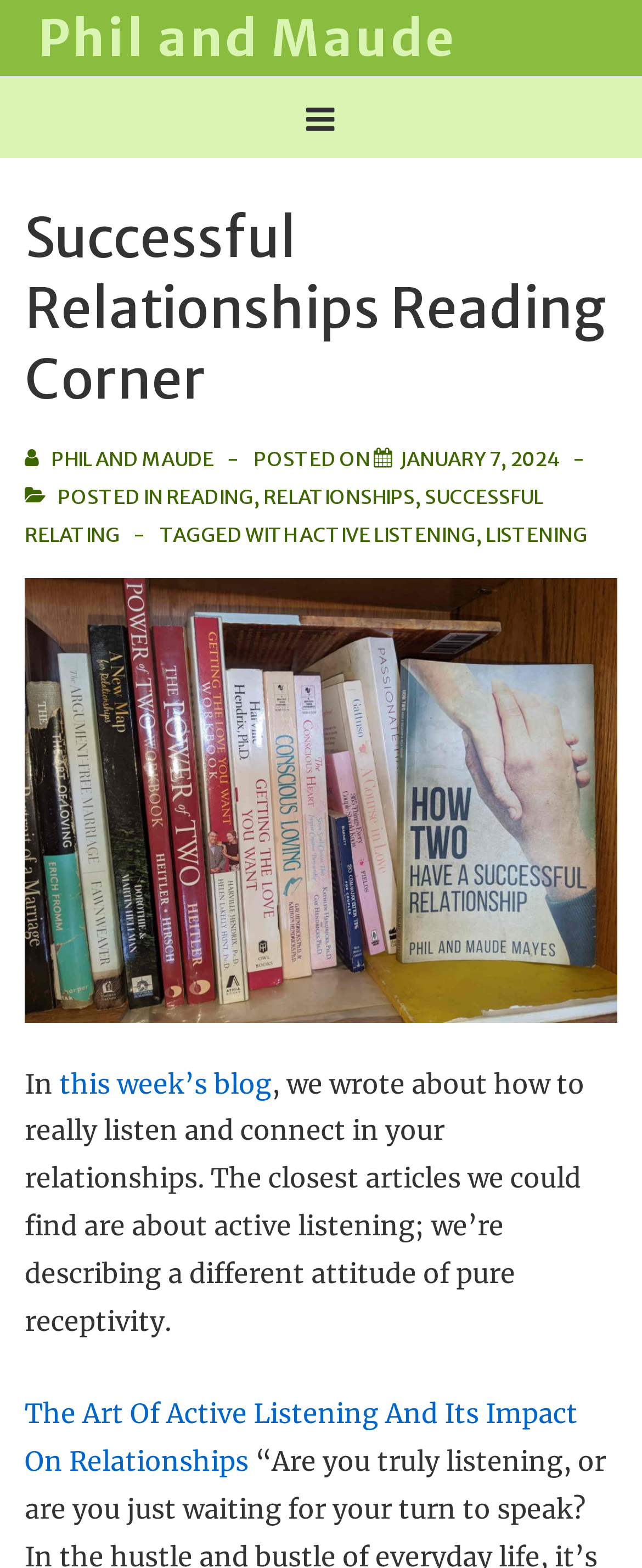Locate the bounding box of the UI element based on this description: "Phil and Maude". Provide four float numbers between 0 and 1 as [left, top, right, bottom].

[0.038, 0.284, 0.338, 0.3]